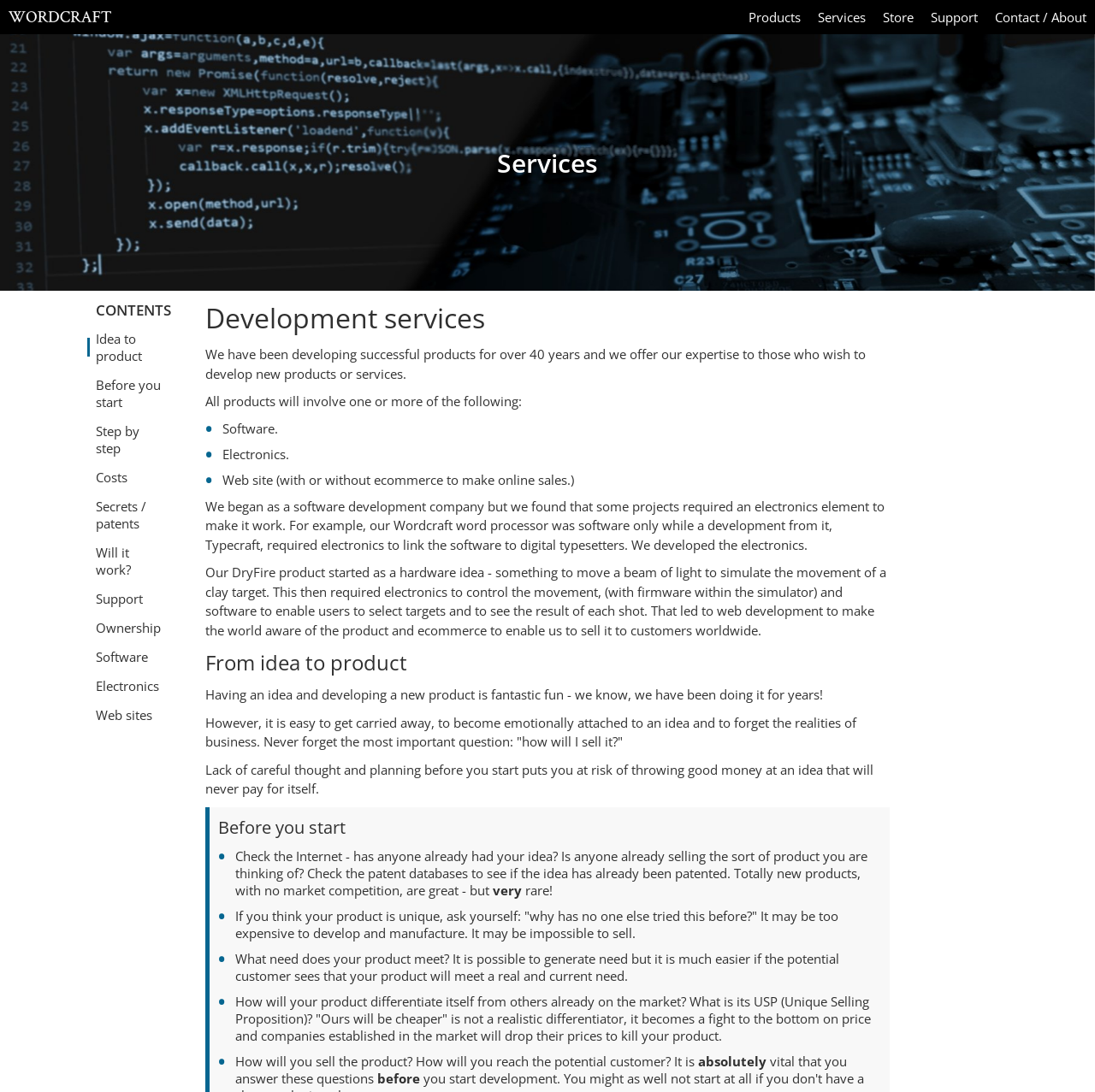Explain the webpage's design and content in an elaborate manner.

This webpage is about Wordcraft International Ltd., a software and development company based in Derby. At the top, there is a logo image and a navigation menu with links to "Products", "Services", "Store", "Support", and "Contact / About". 

Below the navigation menu, there is a large background image that spans the entire width of the page. On top of this image, there is a heading that reads "Services" and a list of links related to the development process, including "Idea to product", "Before you start", "Step by step", "Costs", "Secrets / patents", "Will it work?", "Support", "Ownership", "Software", "Electronics", and "Web sites".

The main content of the page is divided into three sections. The first section, "Development services", describes the company's expertise in developing successful products for over 40 years. It lists the types of products they can develop, including software, electronics, and web sites.

The second section, "From idea to product", discusses the importance of careful planning and thought before starting a new product development. It warns against getting emotionally attached to an idea and forgetting the business realities. There are several paragraphs of text that provide guidance on how to approach product development, including checking the internet and patent databases, identifying market competition, and determining the unique selling proposition of the product.

The third section, "Before you start", provides more detailed advice on how to prepare for product development. It includes several paragraphs of text that discuss the importance of checking the internet and patent databases, identifying market need, differentiating the product from others, and determining how to sell the product.